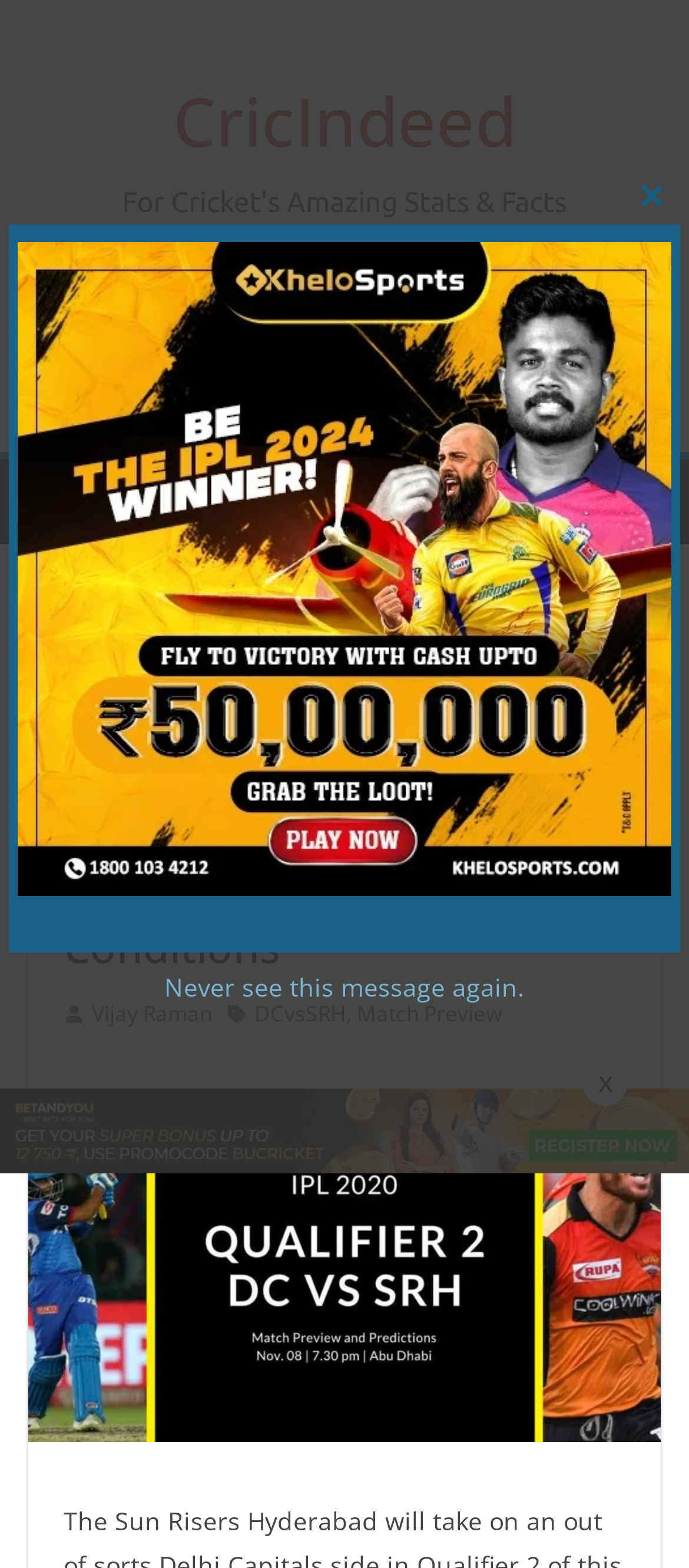Based on the element description: "x", identify the bounding box coordinates for this UI element. The coordinates must be four float numbers between 0 and 1, listed as [left, top, right, bottom].

[0.846, 0.677, 0.91, 0.705]